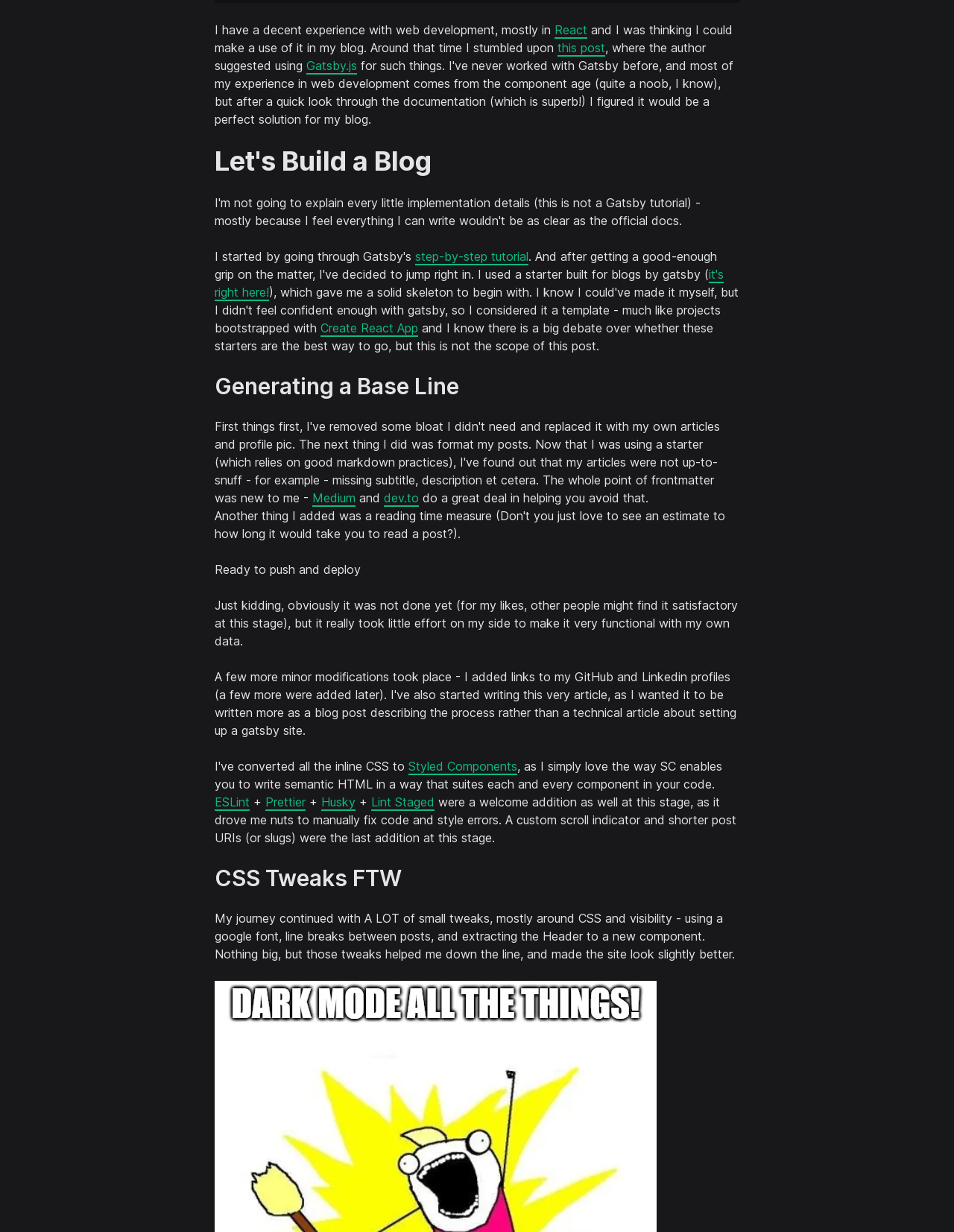What is the name of the font used in the website?
Examine the image and give a concise answer in one word or a short phrase.

Google font